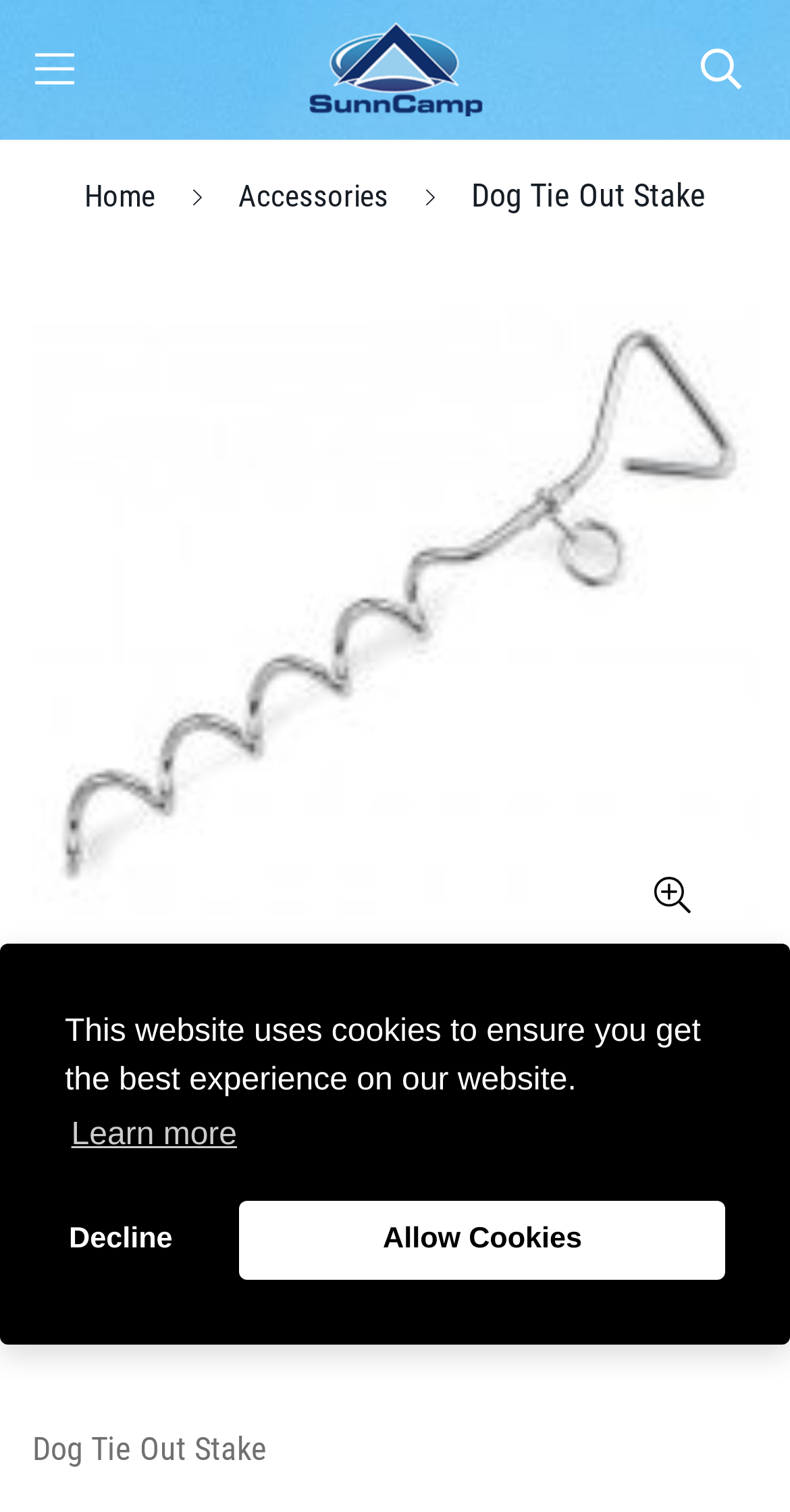Identify the bounding box coordinates of the HTML element based on this description: "Pegs / General".

[0.362, 0.821, 0.608, 0.846]